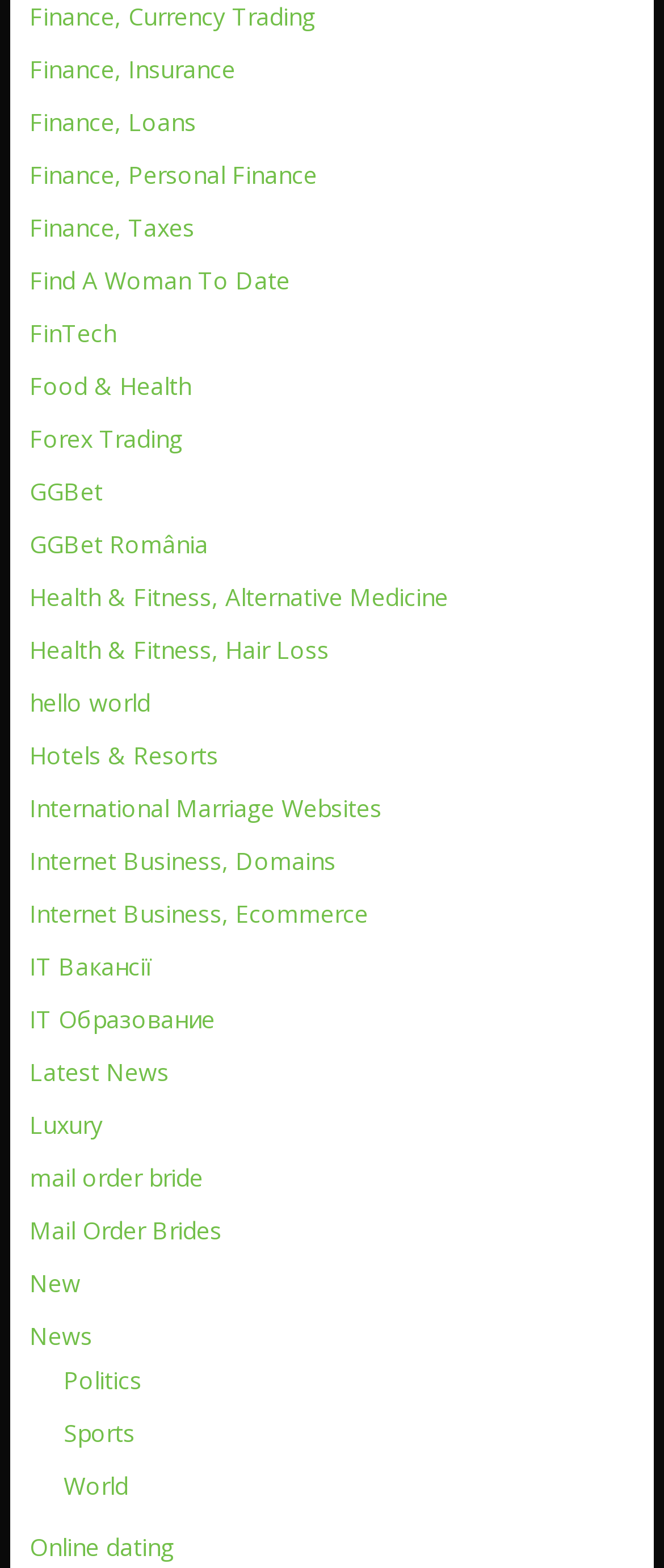Respond concisely with one word or phrase to the following query:
What is the category of 'GGBet România'?

GGBet